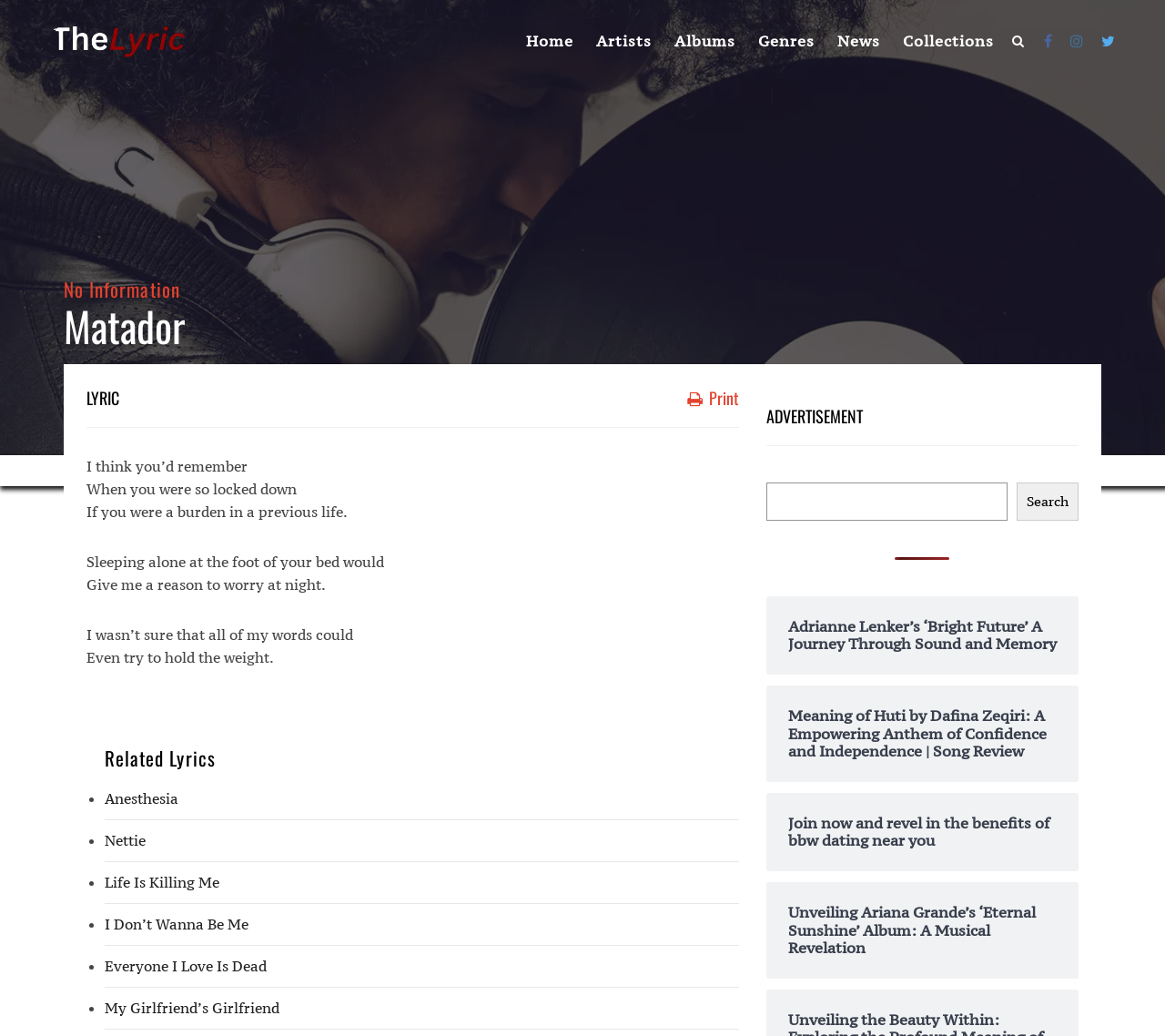From the element description: "My Girlfriend’s Girlfriend", extract the bounding box coordinates of the UI element. The coordinates should be expressed as four float numbers between 0 and 1, in the order [left, top, right, bottom].

[0.09, 0.964, 0.24, 0.982]